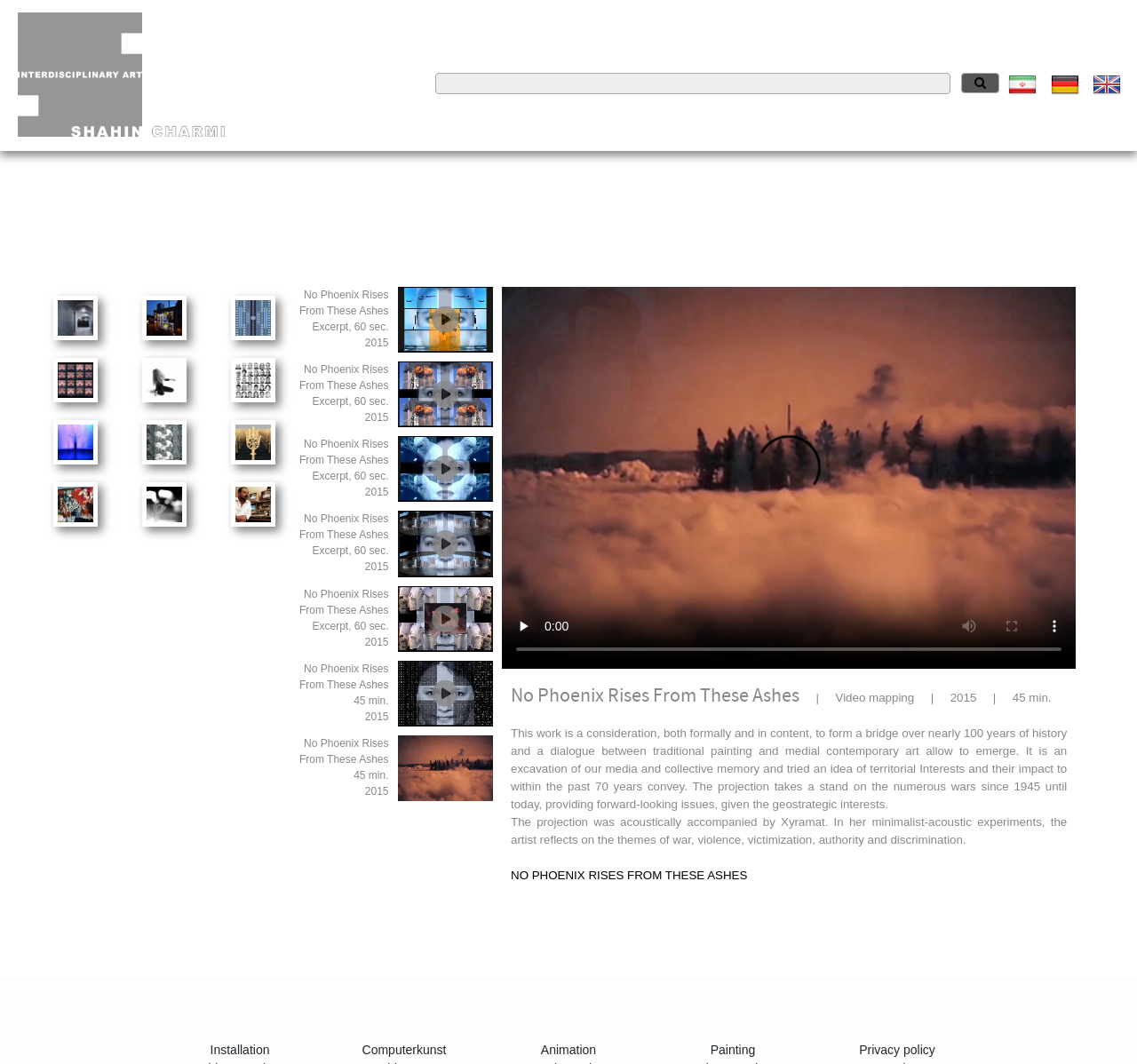Determine the bounding box coordinates of the clickable area required to perform the following instruction: "Click on the Installation link". The coordinates should be represented as four float numbers between 0 and 1: [left, top, right, bottom].

[0.047, 0.309, 0.086, 0.322]